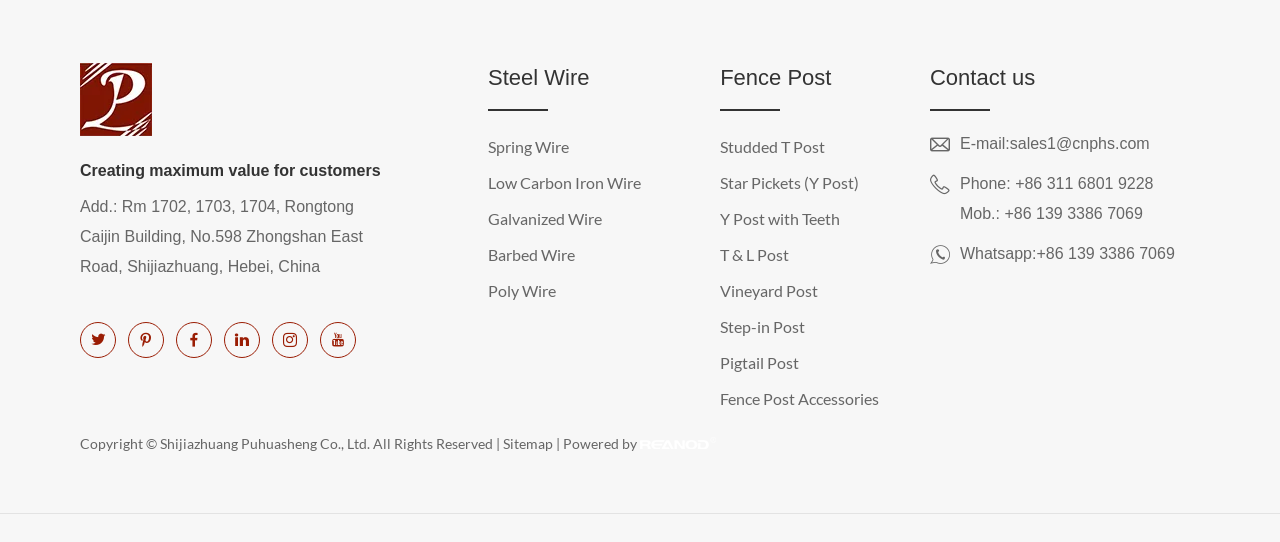Answer the question using only one word or a concise phrase: What is the company name?

Shijiazhuang Puhuasheng Co., Ltd.